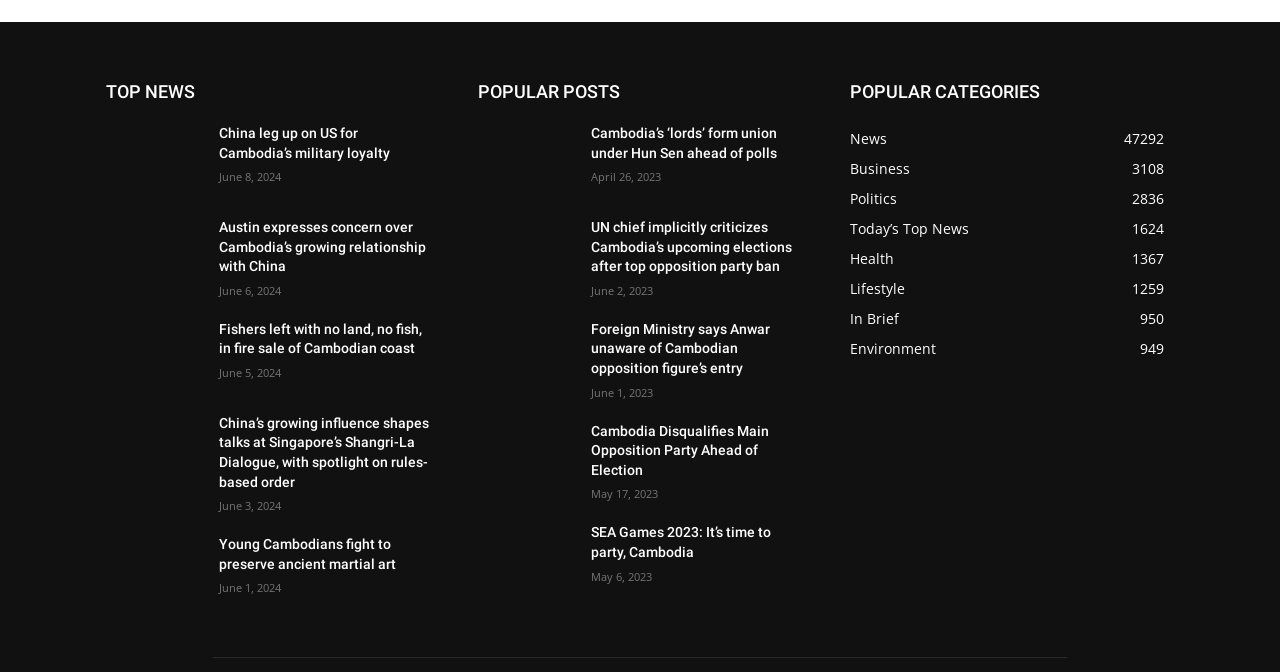Can you pinpoint the bounding box coordinates for the clickable element required for this instruction: "visit HOME"? The coordinates should be four float numbers between 0 and 1, i.e., [left, top, right, bottom].

None